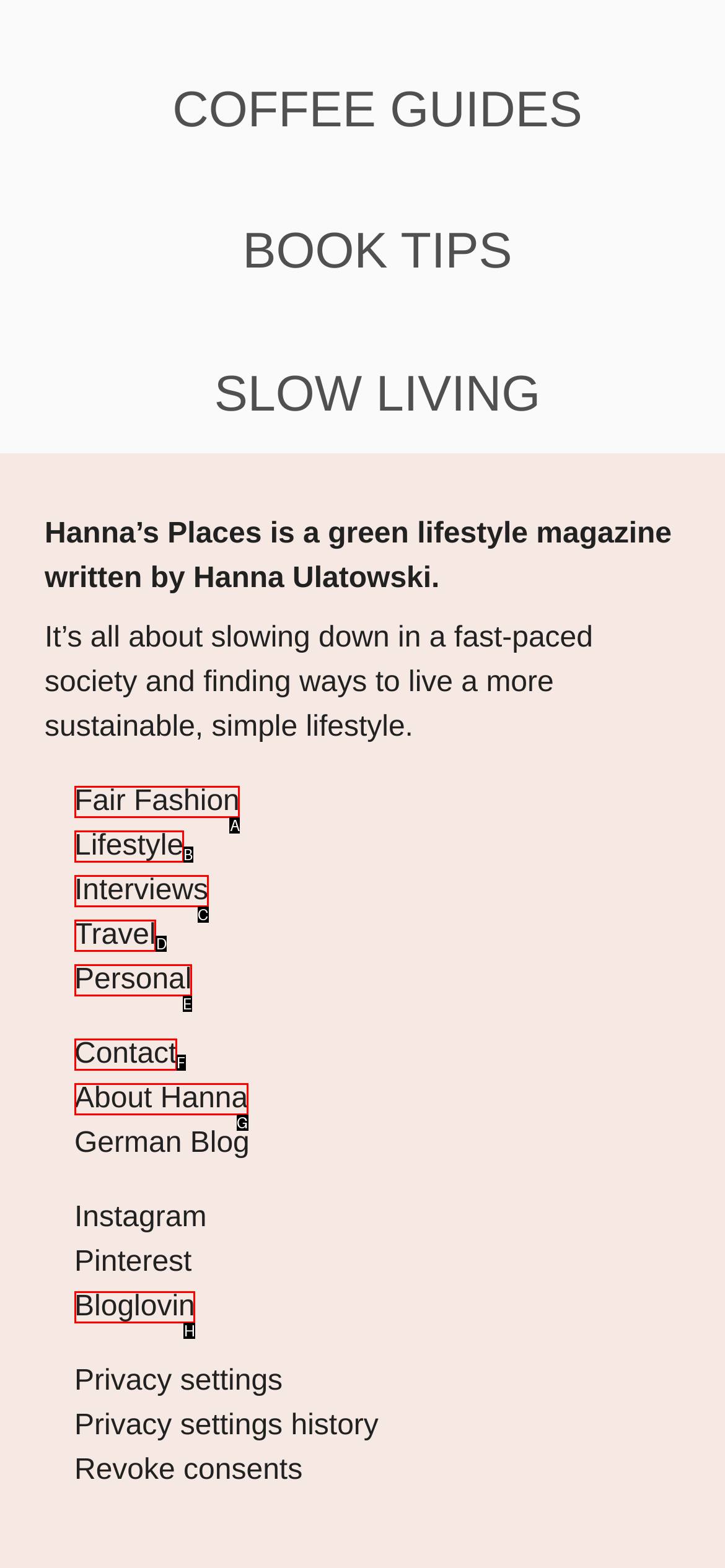To execute the task: go to about us page, which one of the highlighted HTML elements should be clicked? Answer with the option's letter from the choices provided.

None